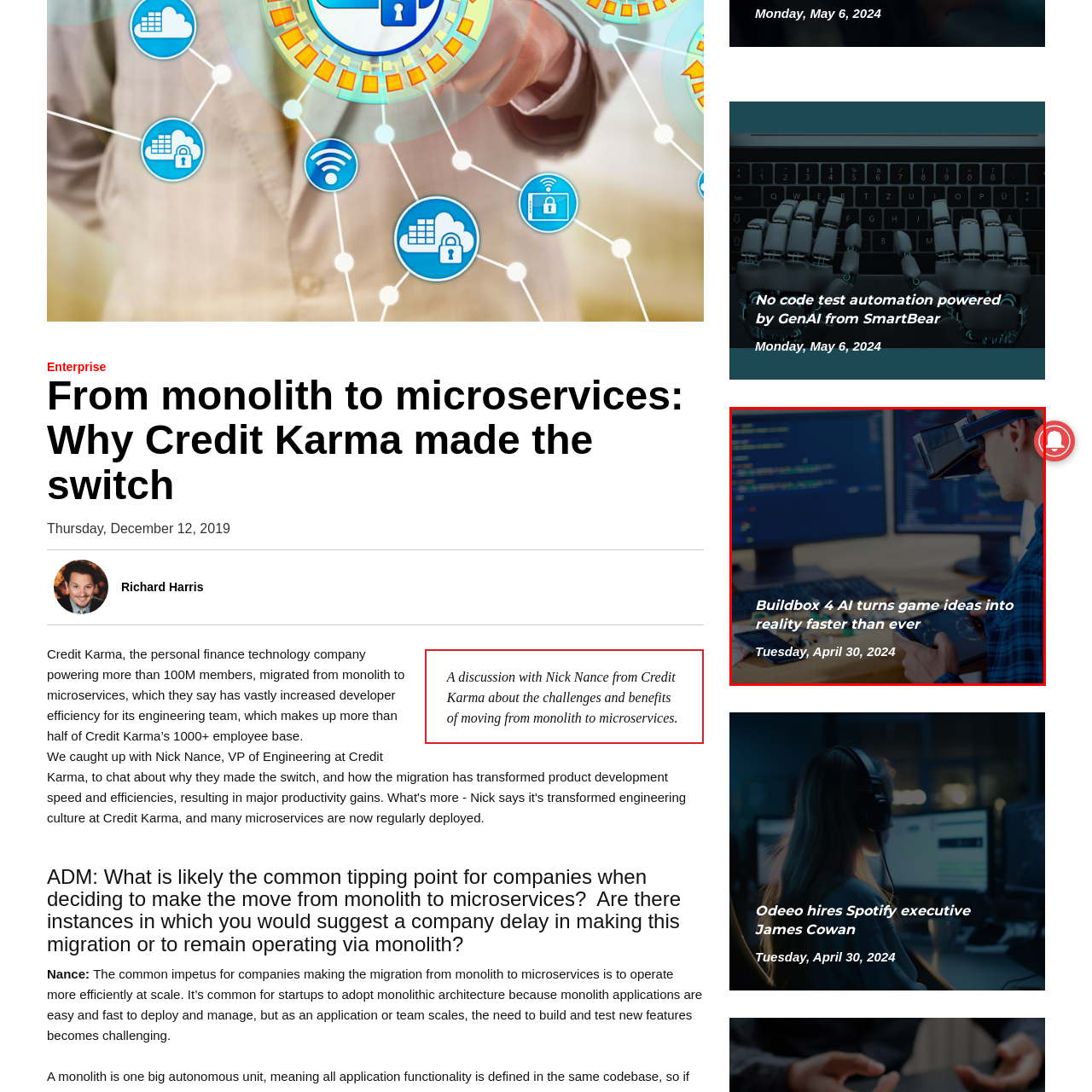Please look at the image highlighted by the red bounding box and provide a single word or phrase as an answer to this question:
What is the purpose of Buildbox 4 AI?

To turn game ideas into reality